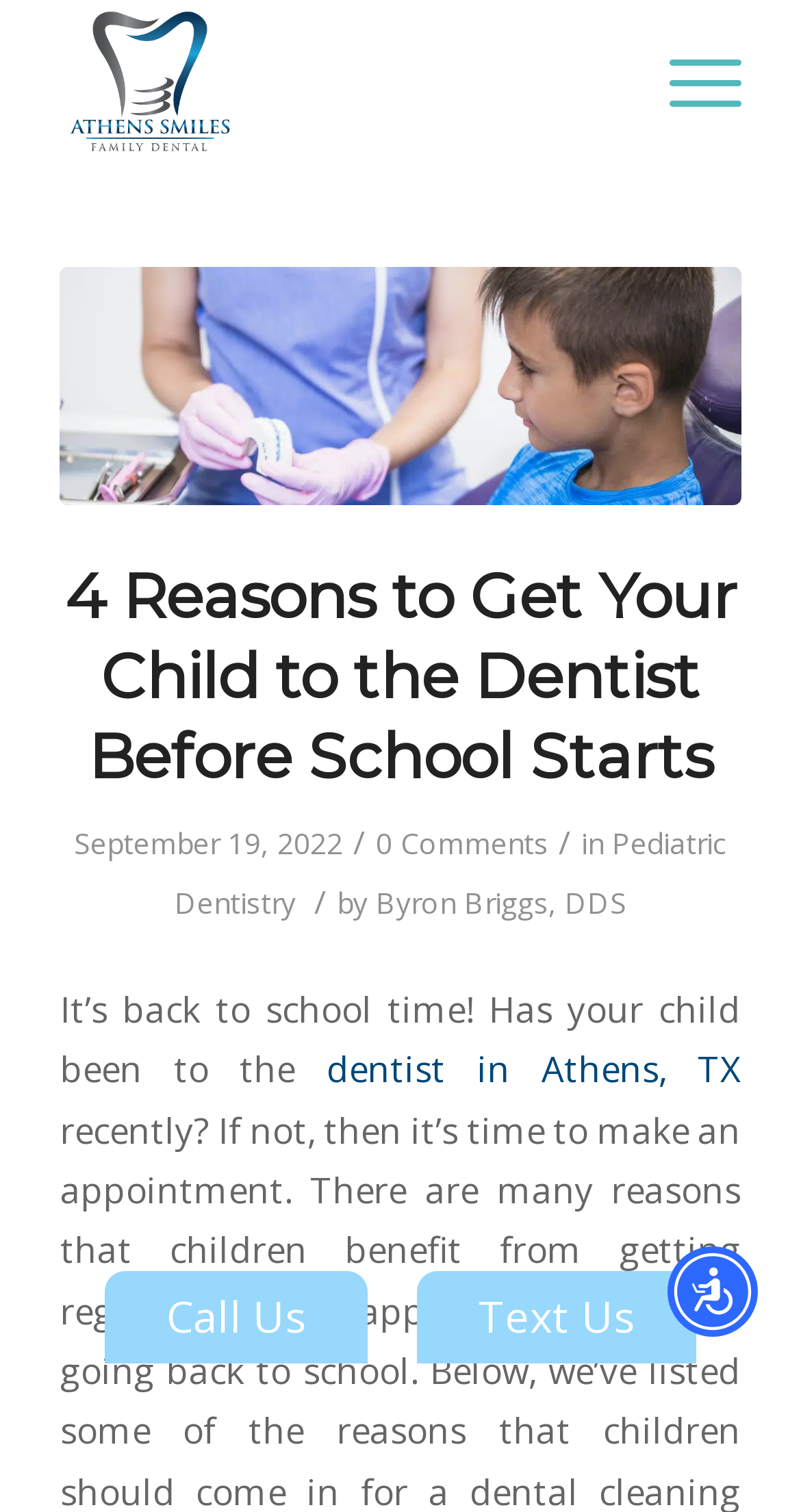What is the date of the article?
Give a detailed and exhaustive answer to the question.

I found the answer by looking at the time information of the article, which is located below the title and above the content. The text 'September 19, 2022' is displayed, indicating the date the article was published.